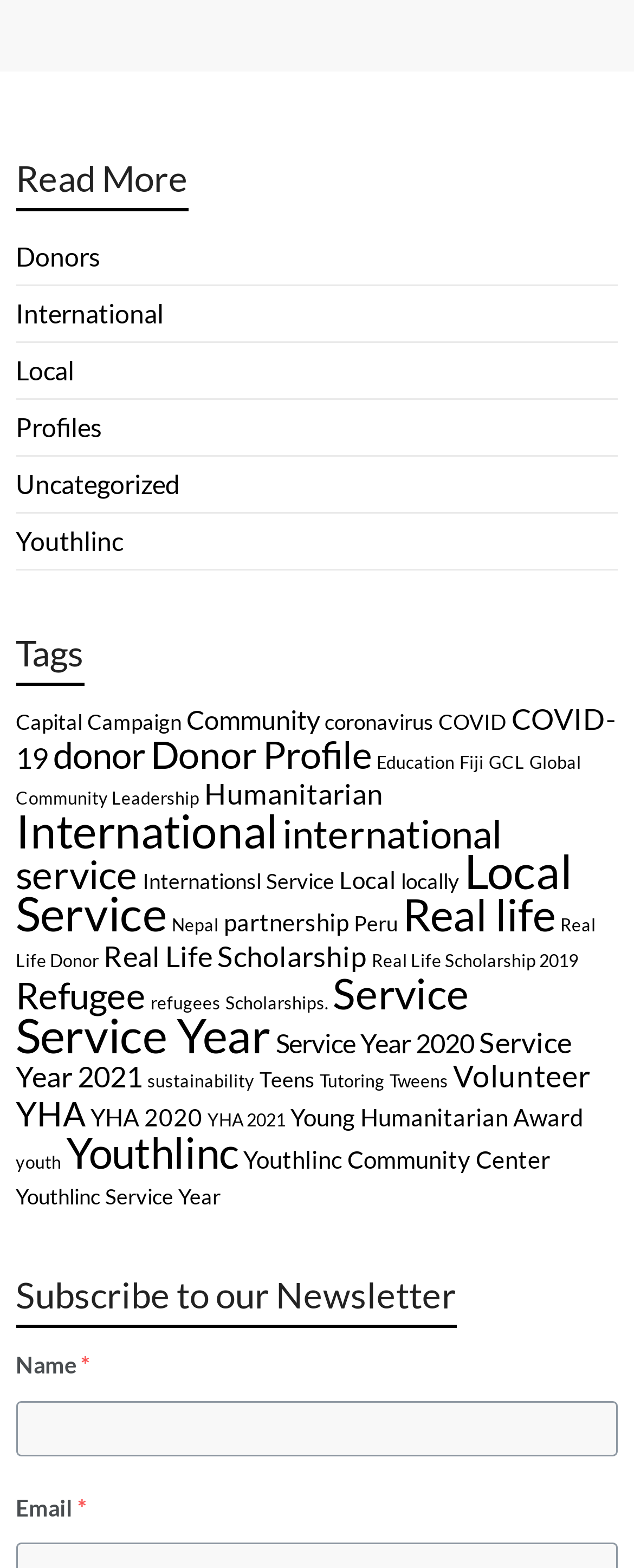Please specify the bounding box coordinates of the element that should be clicked to execute the given instruction: 'Click on Donors'. Ensure the coordinates are four float numbers between 0 and 1, expressed as [left, top, right, bottom].

[0.025, 0.153, 0.158, 0.173]